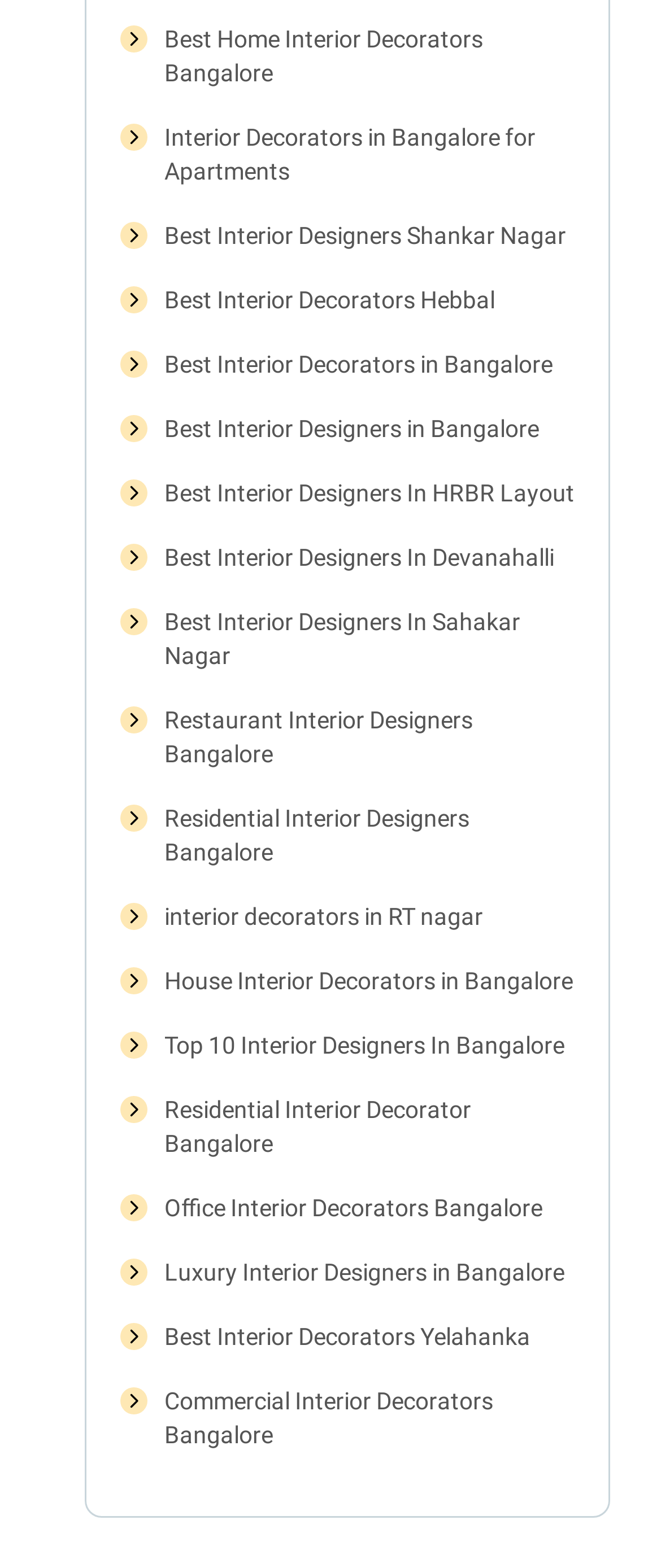Determine the bounding box coordinates for the clickable element to execute this instruction: "Click on Best Home Interior Decorators Bangalore". Provide the coordinates as four float numbers between 0 and 1, i.e., [left, top, right, bottom].

[0.249, 0.016, 0.731, 0.055]